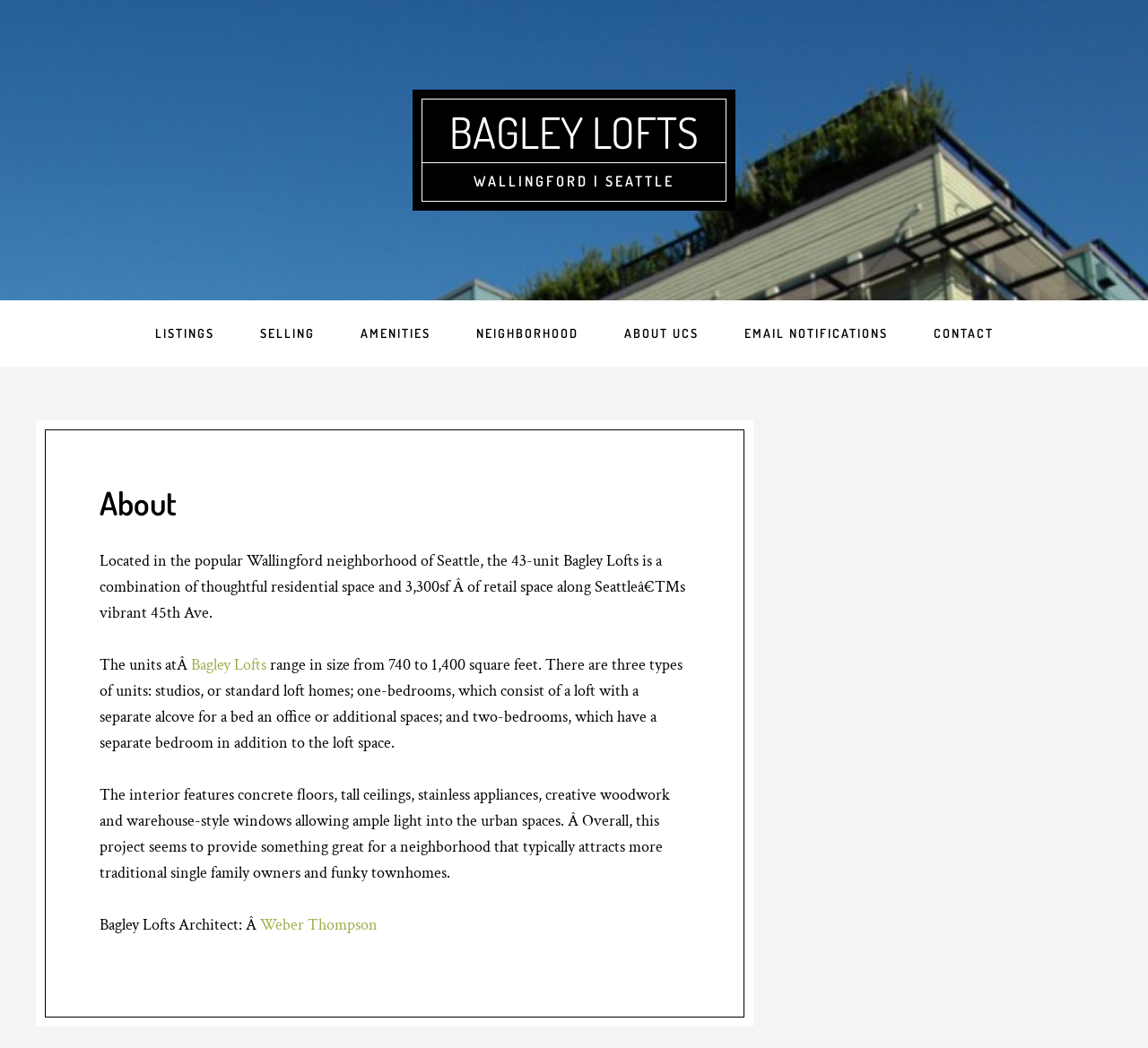Create a detailed narrative describing the layout and content of the webpage.

The webpage is about Bagley Lofts, a residential complex located in the Wallingford neighborhood of Seattle. At the top of the page, there is a prominent link to "BAGLEY LOFTS" and a static text "WALLINGFORD | SEATTLE" positioned to its right. Below this, there is a main navigation menu with seven links: "BAGLEY LOFTS", "LISTINGS", "SELLING", "AMENITIES", "NEIGHBORHOOD", "ABOUT UCS", "EMAIL NOTIFICATIONS", and "CONTACT". These links are evenly spaced and span the entire width of the page.

The main content of the page is an article about Bagley Lofts, which takes up most of the page's real estate. It starts with a heading "About" followed by a paragraph of text that describes the complex as a combination of residential and retail space. The text is divided into several sections, each describing a different aspect of the lofts, such as the unit sizes, interior features, and the architect.

There are two links within the article: one to "Bagley Lofts" and another to "Weber Thompson", the architect of the project. The text is well-structured and easy to follow, with a clear hierarchy of headings and paragraphs. Overall, the page provides a detailed introduction to Bagley Lofts and its features.